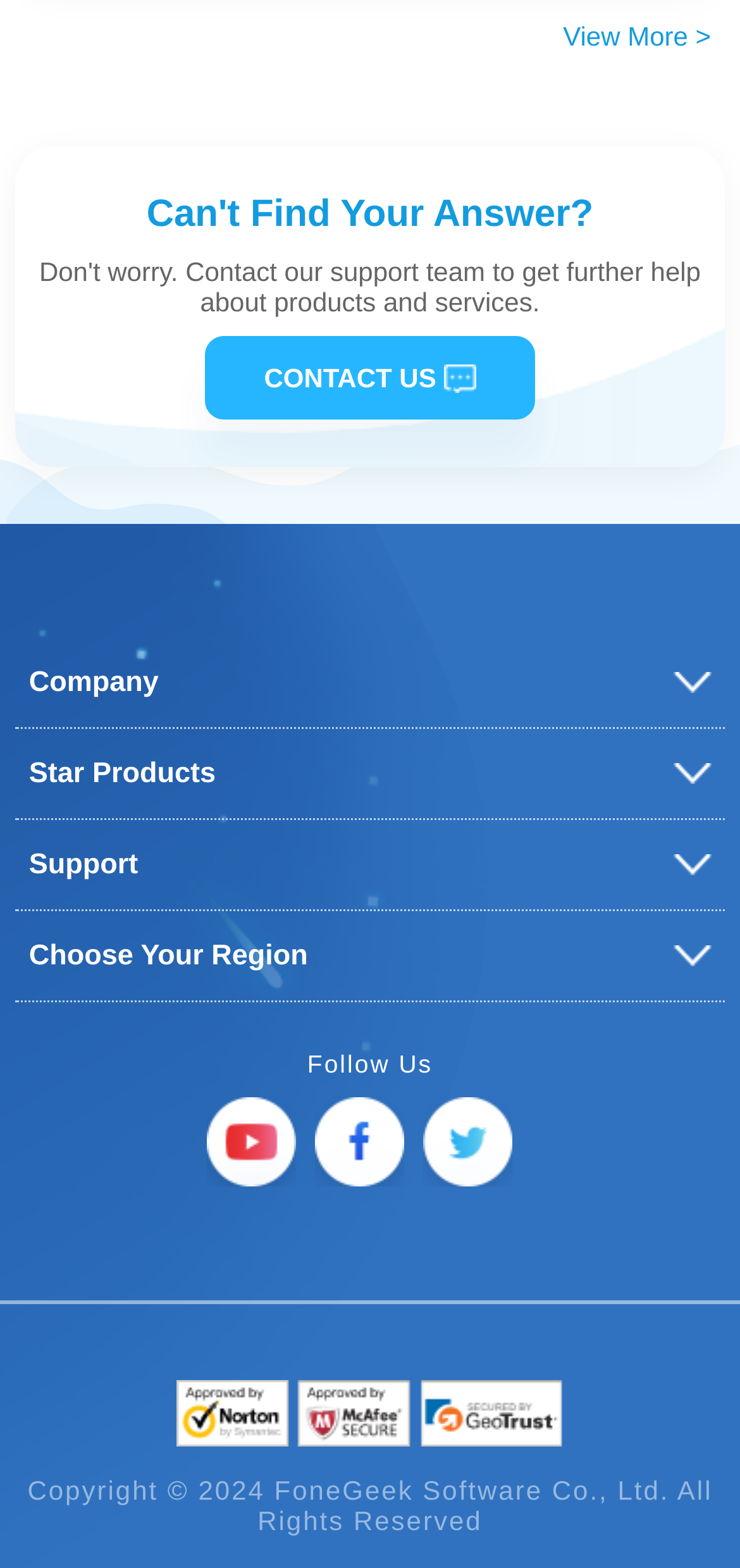Provide the bounding box coordinates for the UI element that is described by this text: "View More >". The coordinates should be in the form of four float numbers between 0 and 1: [left, top, right, bottom].

[0.761, 0.014, 0.961, 0.033]